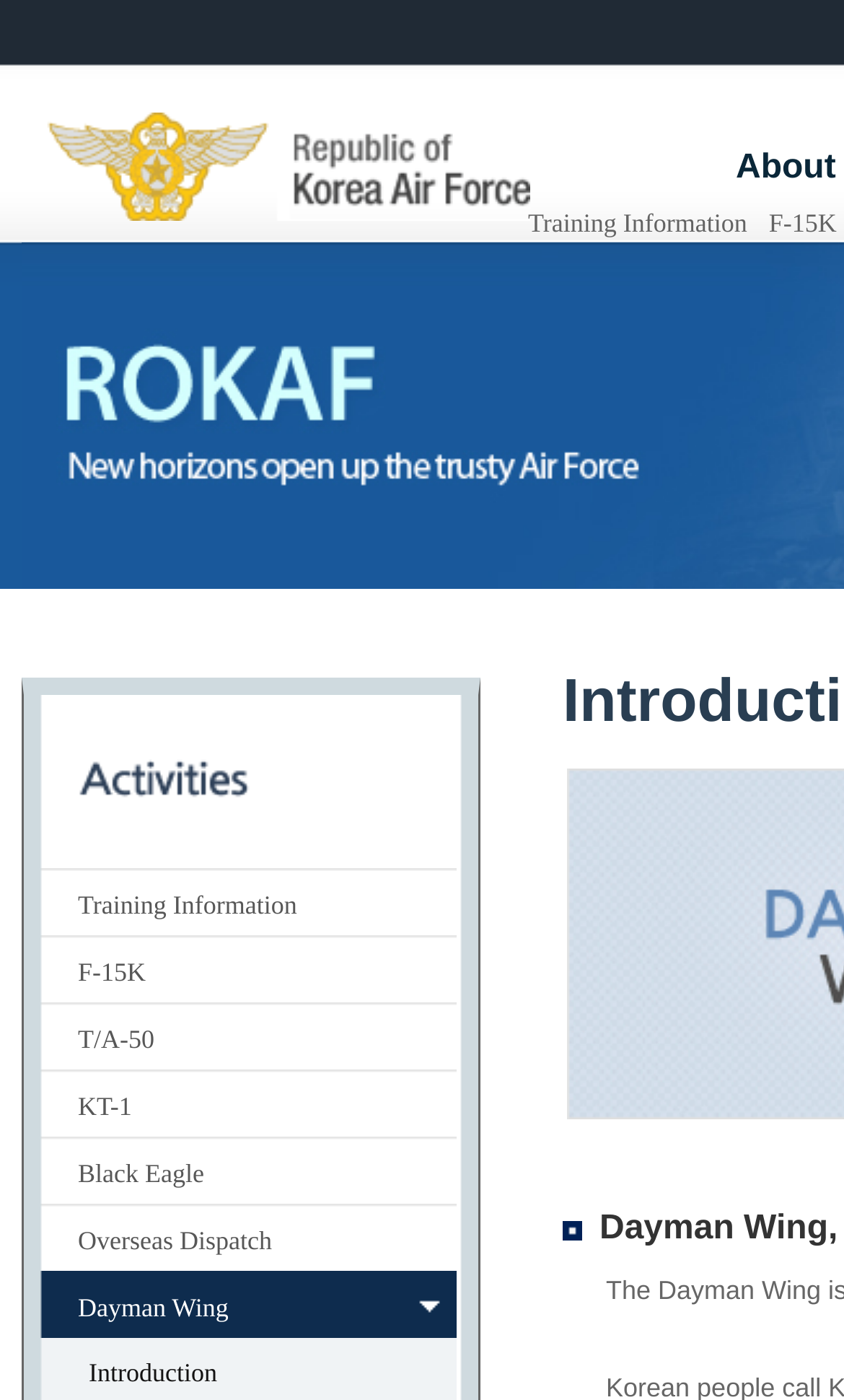What is the purpose of the webpage?
From the screenshot, provide a brief answer in one word or phrase.

To provide information about the Republic of Korea Airforce